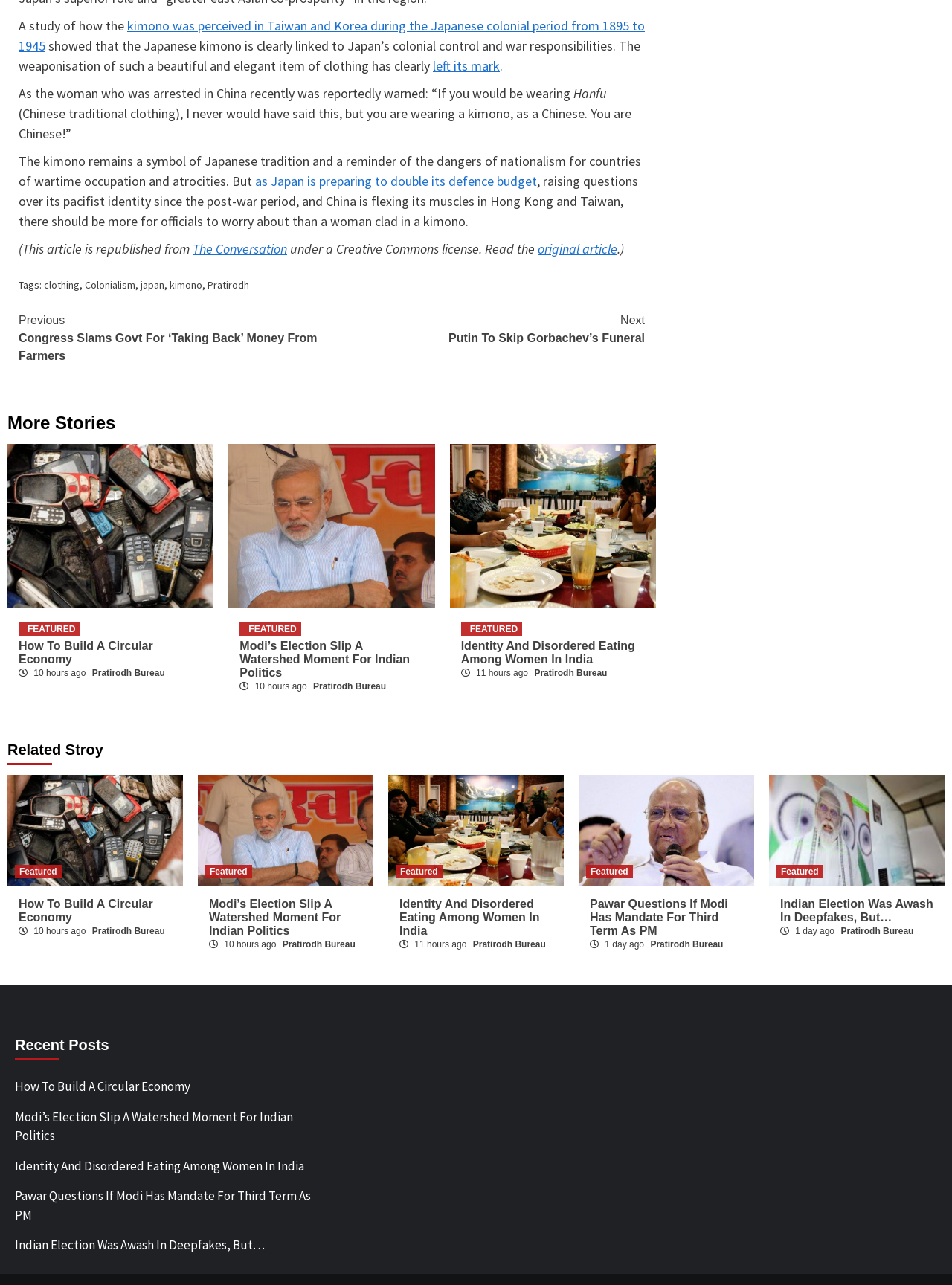Bounding box coordinates should be provided in the format (top-left x, top-left y, bottom-right x, bottom-right y) with all values between 0 and 1. Identify the bounding box for this UI element: original article

[0.565, 0.187, 0.648, 0.2]